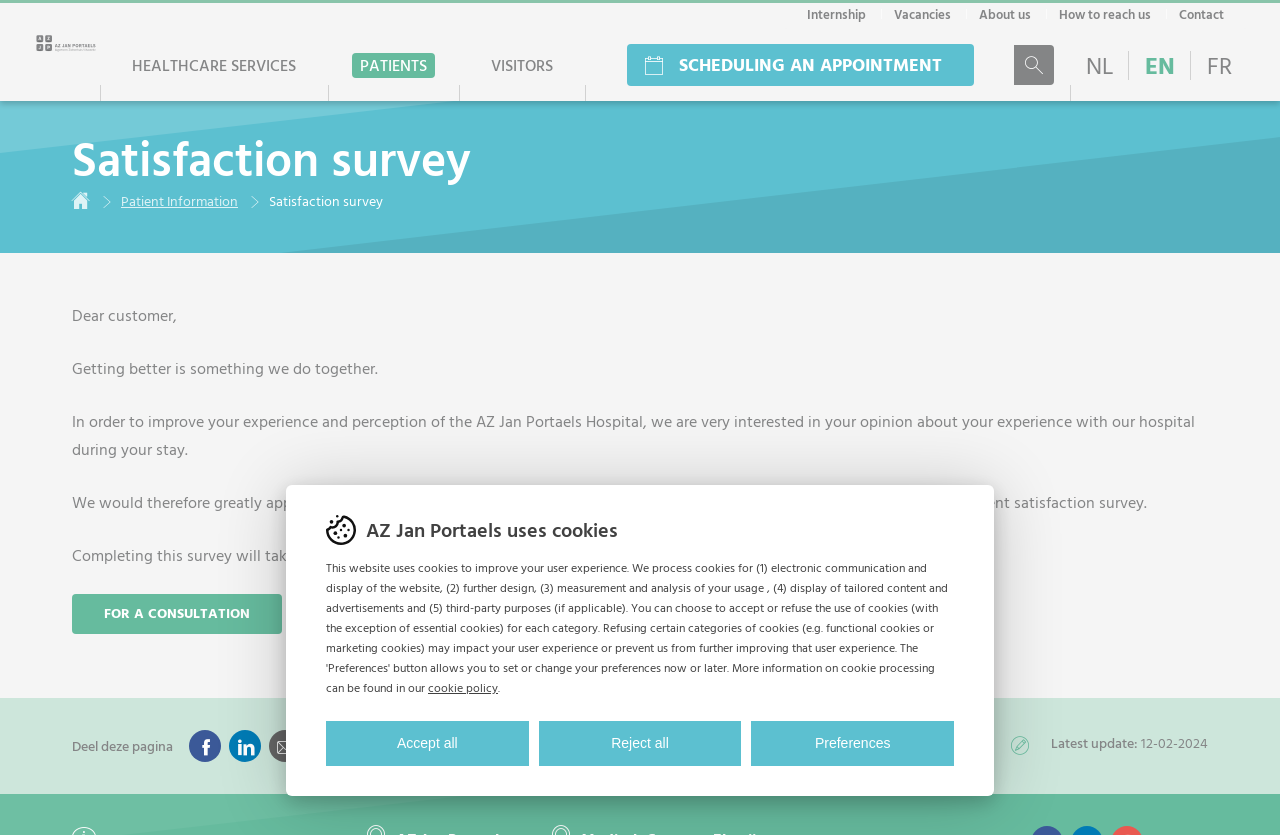Please find the bounding box coordinates of the element that needs to be clicked to perform the following instruction: "Start the patient satisfaction survey". The bounding box coordinates should be four float numbers between 0 and 1, represented as [left, top, right, bottom].

[0.056, 0.363, 0.138, 0.392]